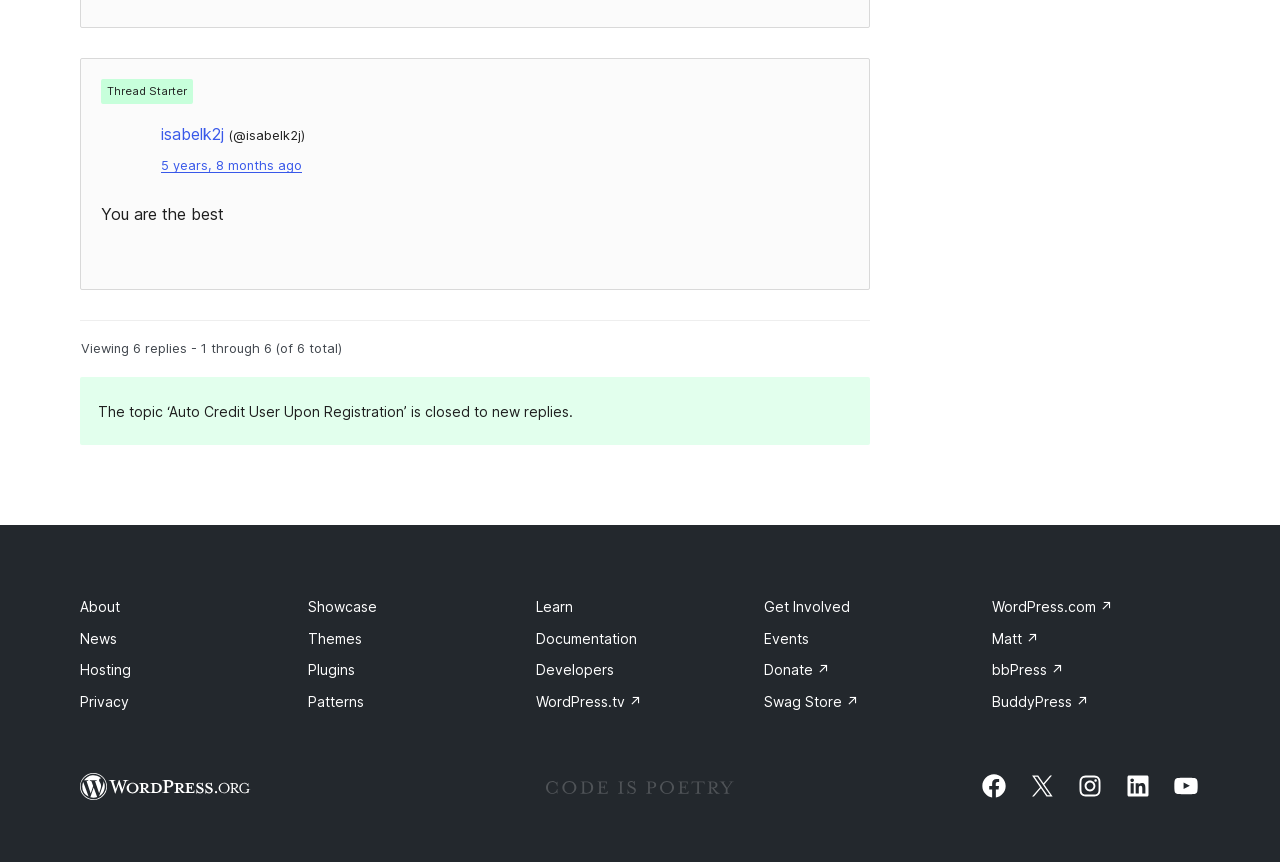Determine the bounding box coordinates of the area to click in order to meet this instruction: "Go to the about page".

[0.062, 0.694, 0.094, 0.713]